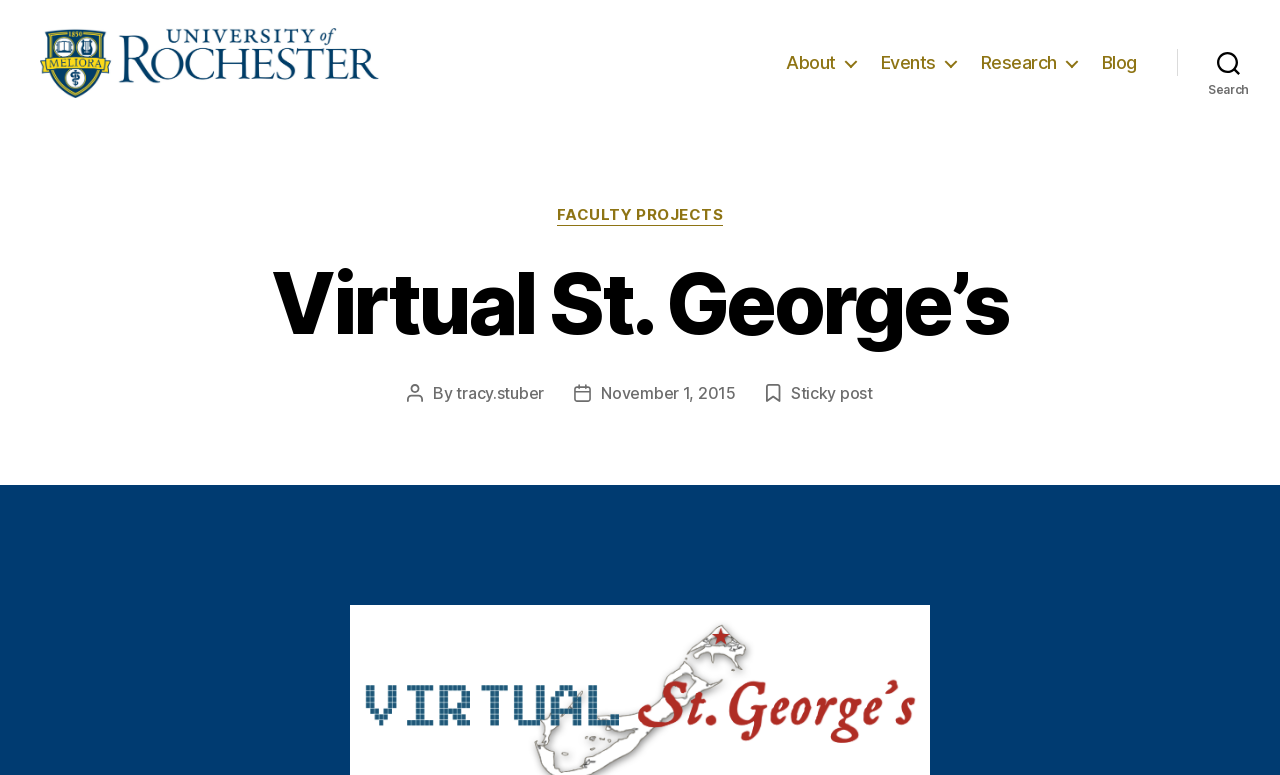Locate the bounding box coordinates of the element that should be clicked to execute the following instruction: "Click on the About link".

[0.614, 0.08, 0.669, 0.108]